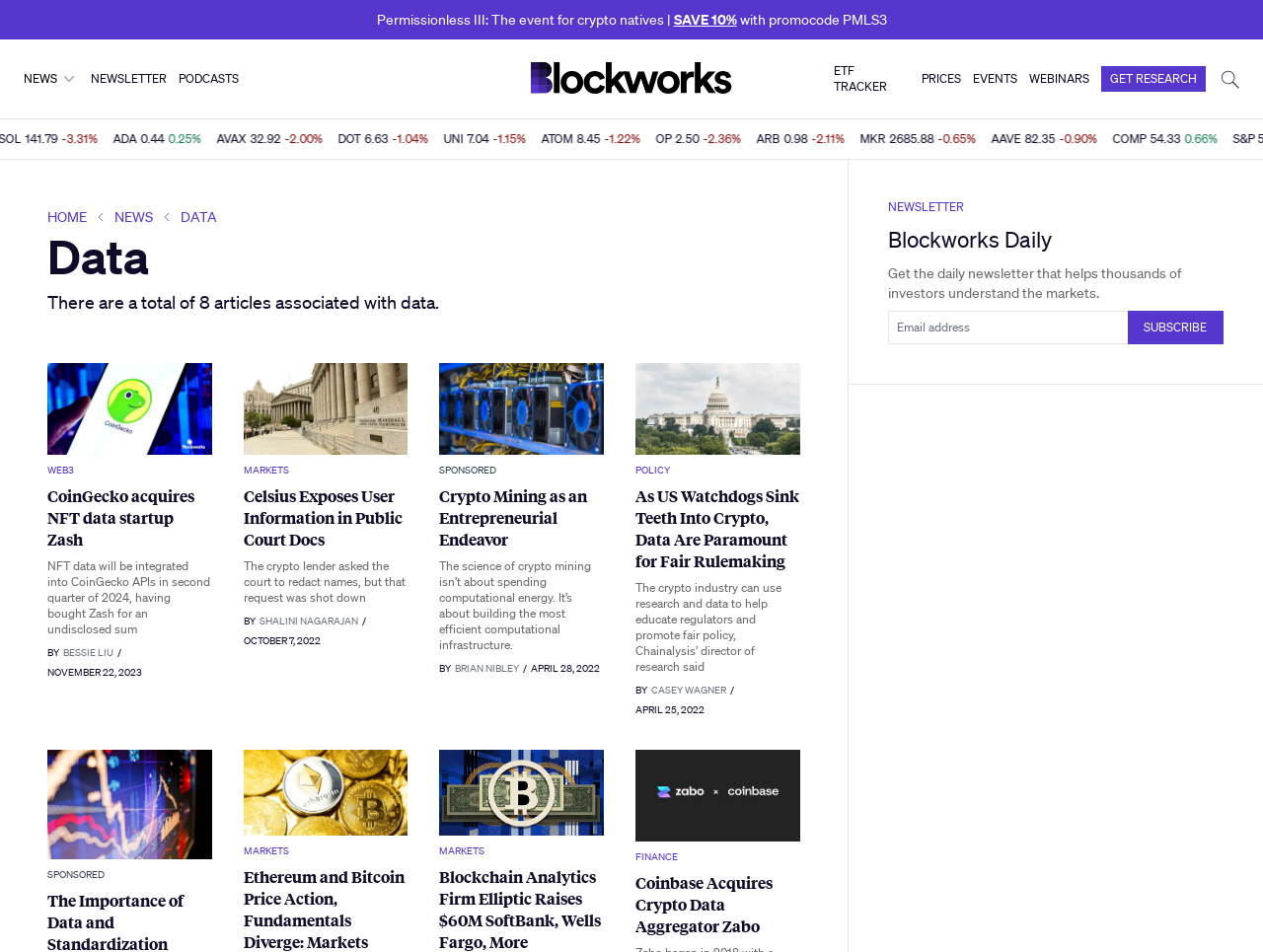Please provide the bounding box coordinates for the UI element as described: "etf tracker". The coordinates must be four floats between 0 and 1, represented as [left, top, right, bottom].

[0.66, 0.066, 0.72, 0.099]